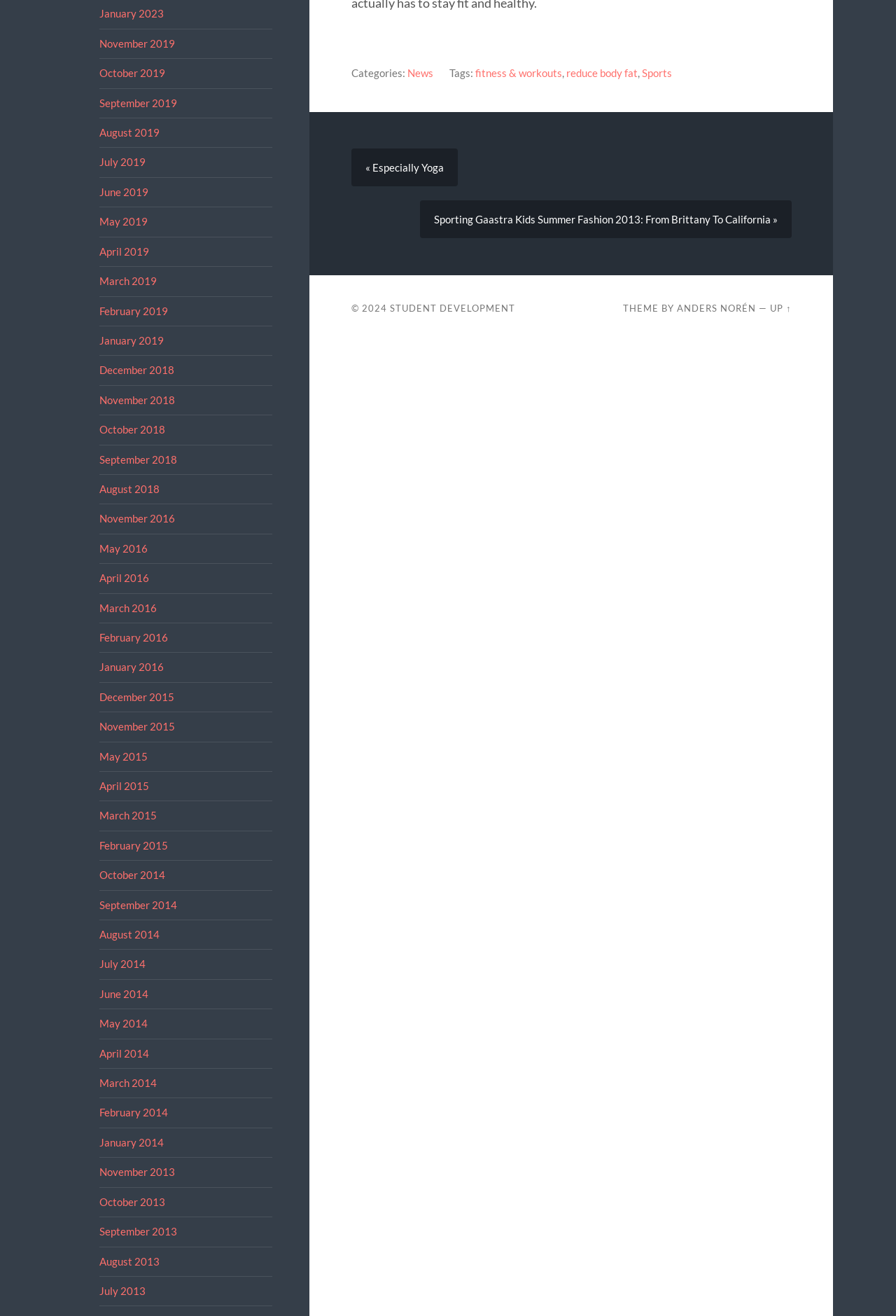What is the theme of the webpage attributed to?
Using the visual information from the image, give a one-word or short-phrase answer.

Anders Norén